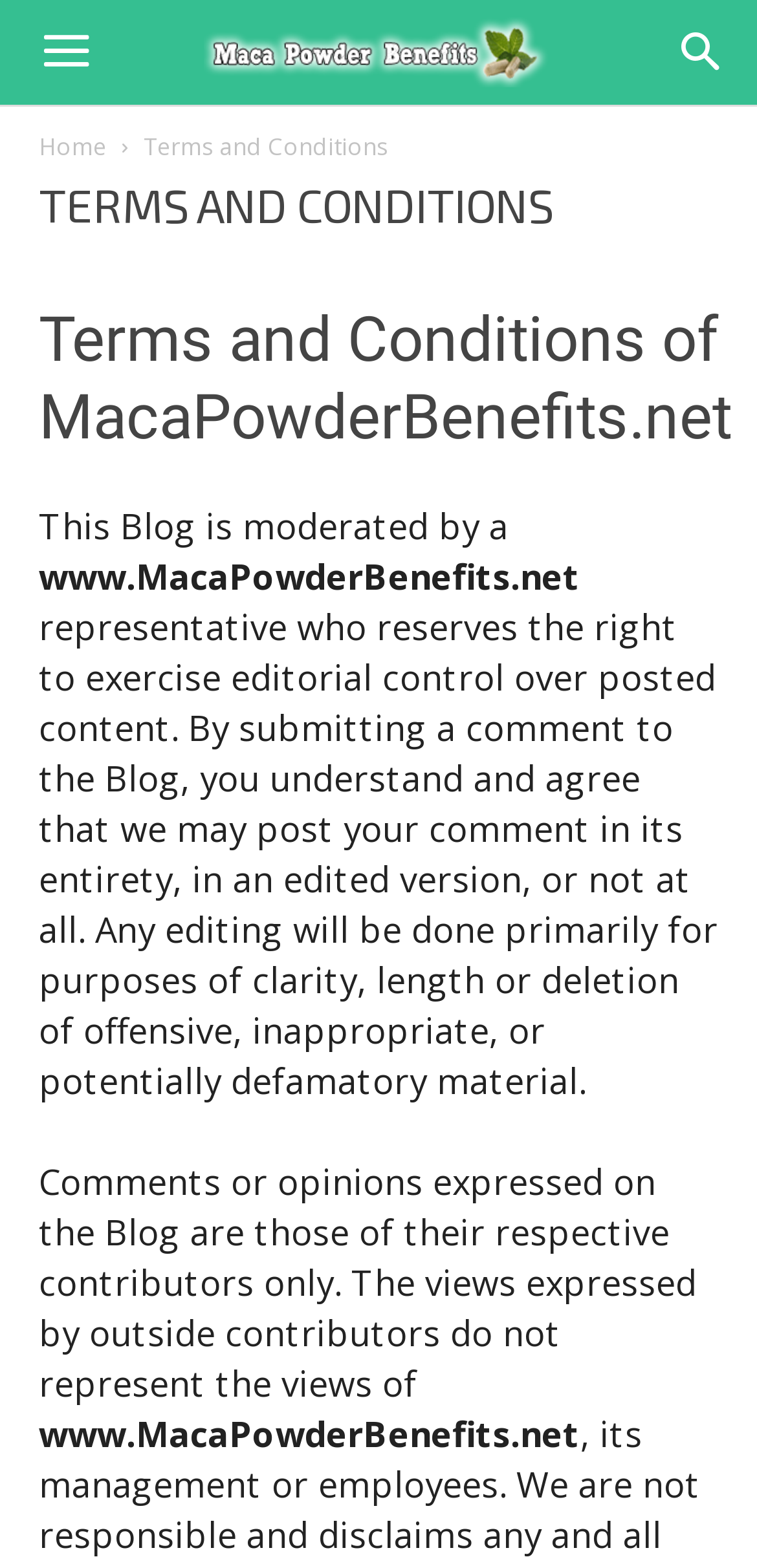Who moderates this blog?
Please provide a comprehensive answer based on the visual information in the image.

The moderator of the blog is mentioned in the StaticText element which states 'This Blog is moderated by a www.MacaPowderBenefits.net representative...'.